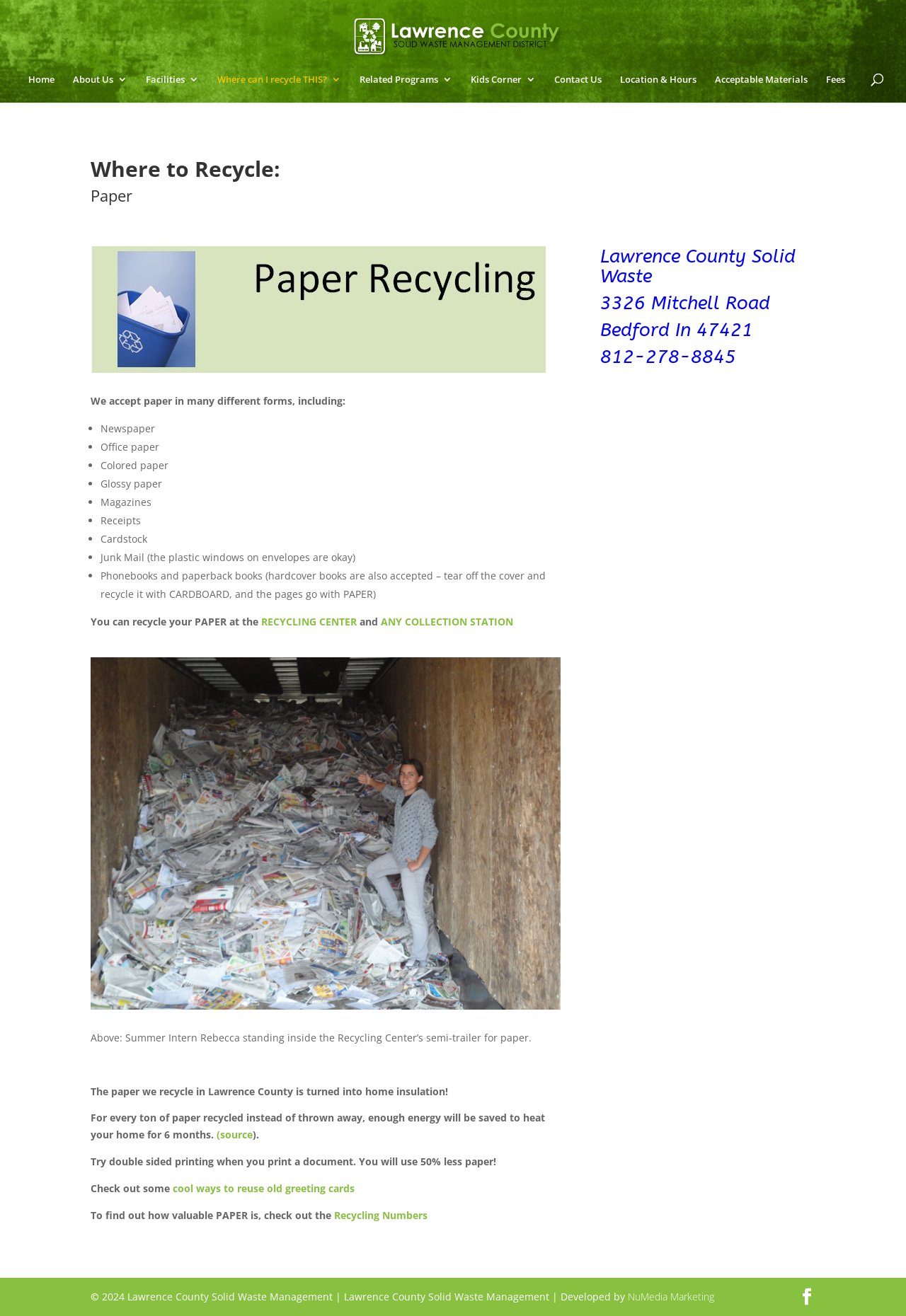Identify the bounding box coordinates of the region I need to click to complete this instruction: "Click on Fees".

[0.912, 0.056, 0.933, 0.078]